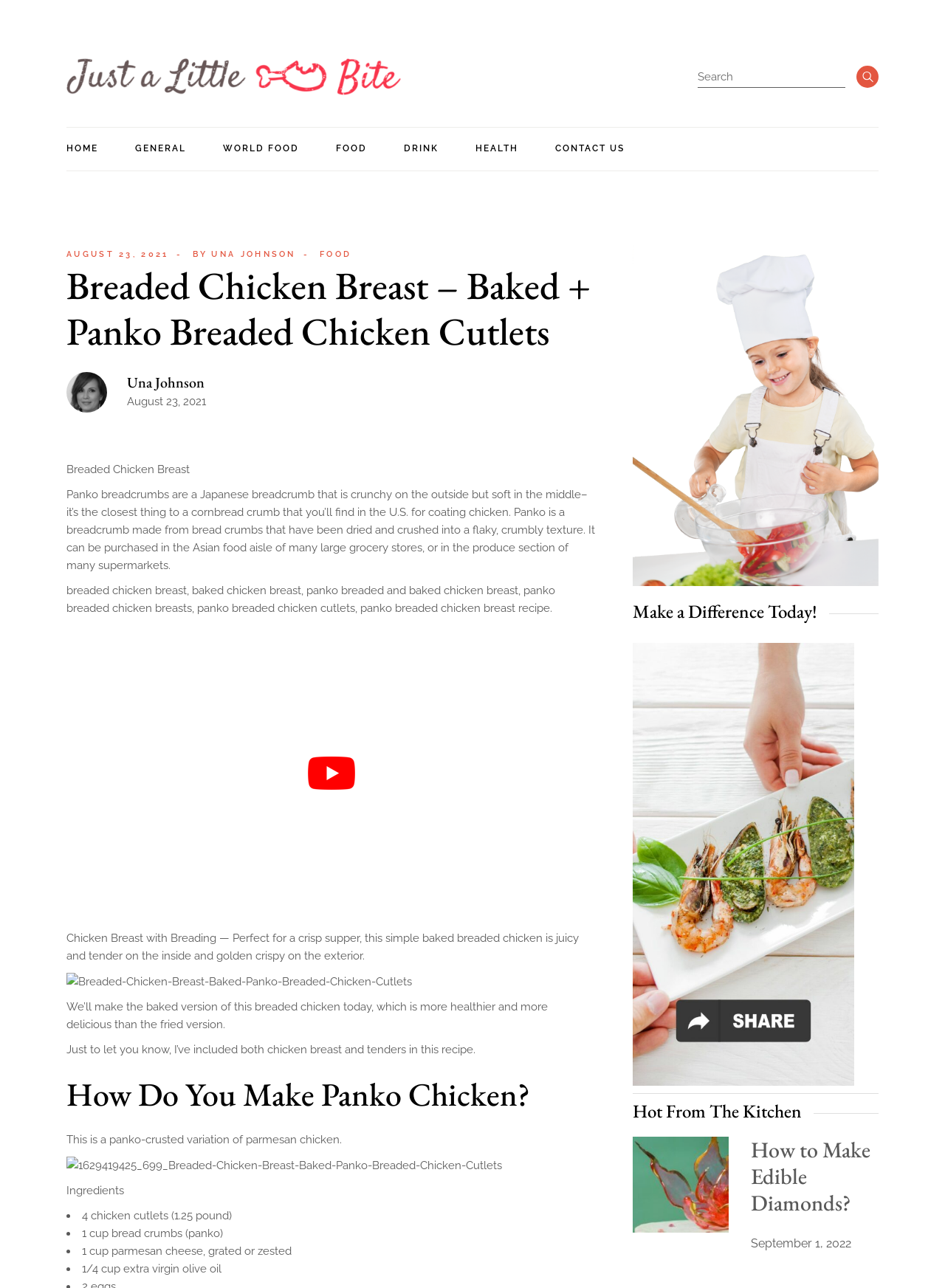Using the provided description: "How to Make Edible Diamonds?", find the bounding box coordinates of the corresponding UI element. The output should be four float numbers between 0 and 1, in the format [left, top, right, bottom].

[0.794, 0.881, 0.921, 0.945]